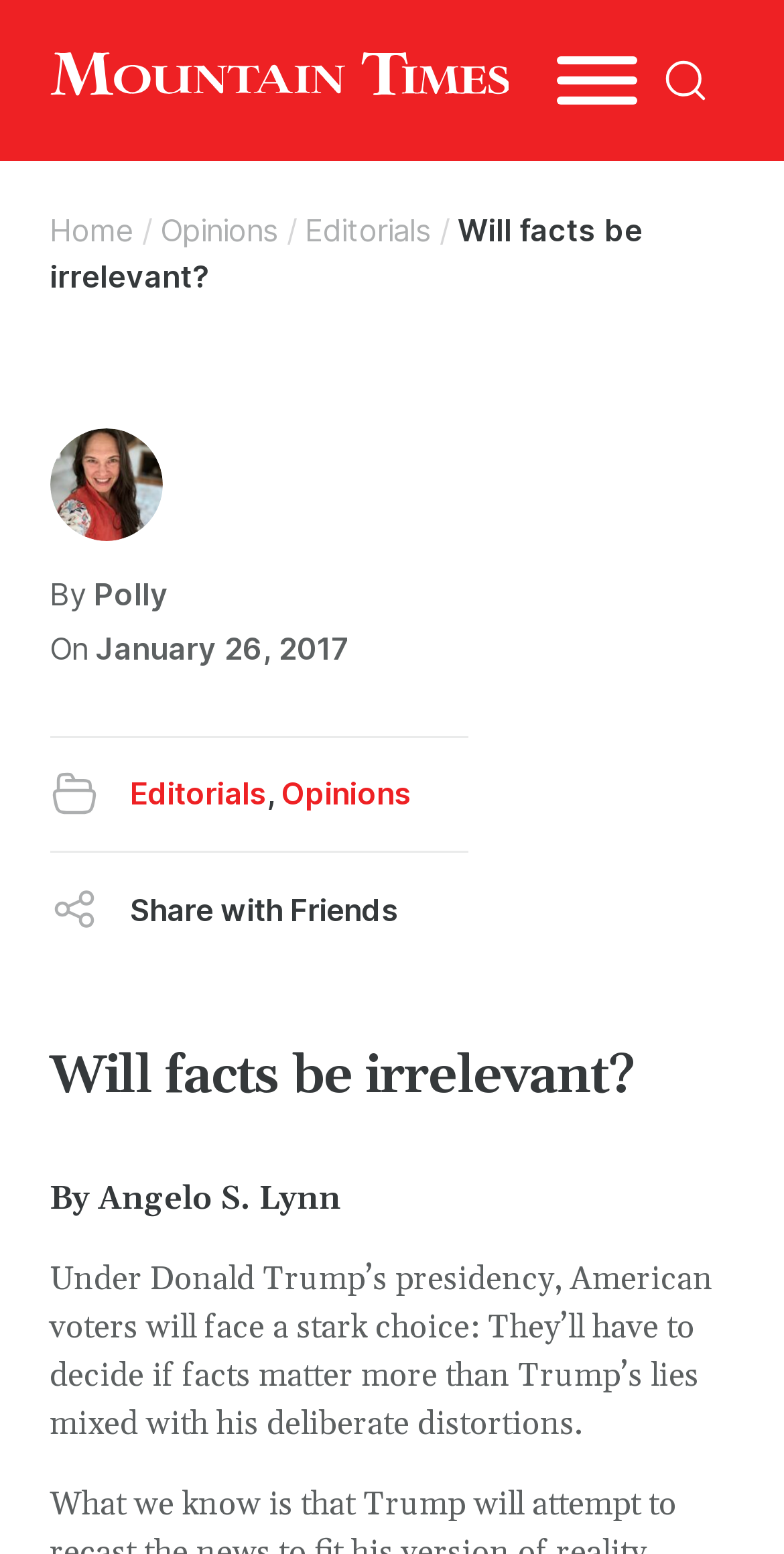Please reply to the following question with a single word or a short phrase:
What is the purpose of the button 'Share with Friends'?

To share the article